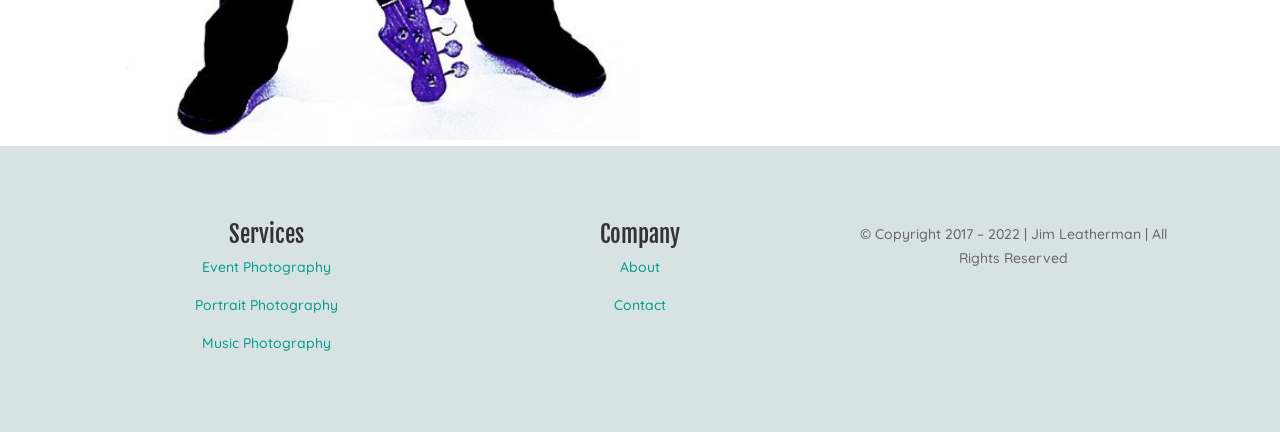What can you find under the 'Company' section?
Based on the image, provide a one-word or brief-phrase response.

About, Contact